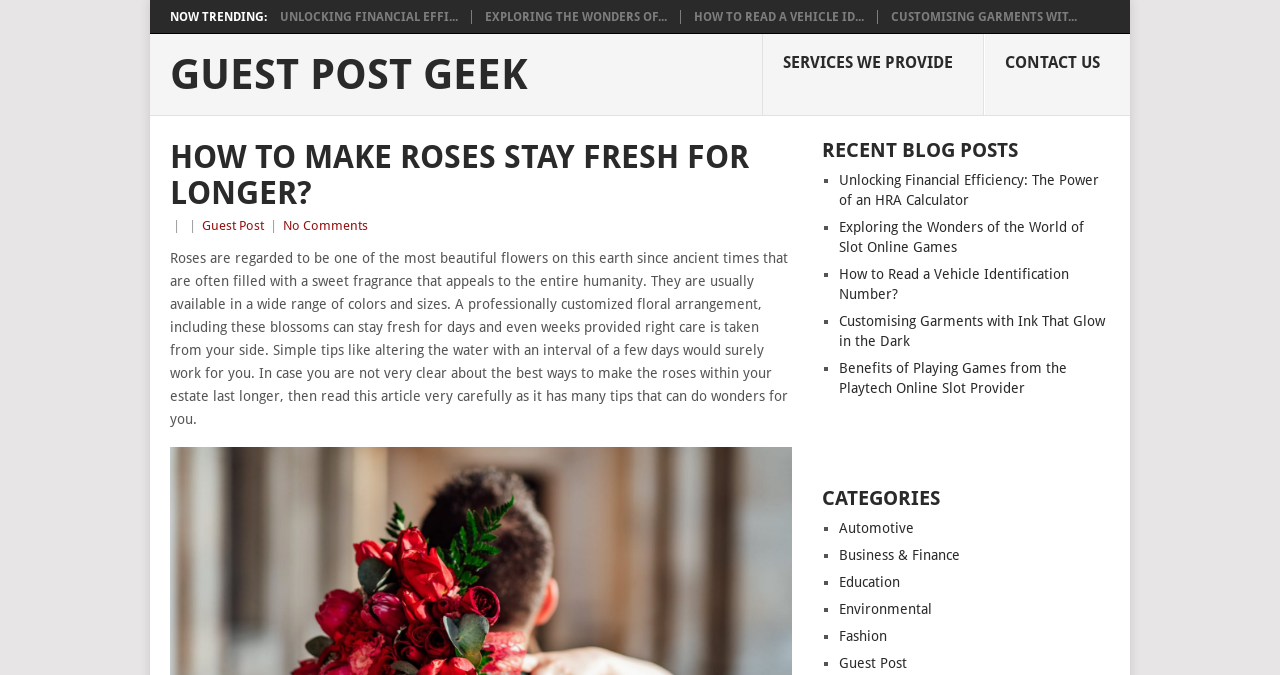Please find the bounding box coordinates of the element that needs to be clicked to perform the following instruction: "Click on the 'CONTACT US' link". The bounding box coordinates should be four float numbers between 0 and 1, represented as [left, top, right, bottom].

[0.769, 0.051, 0.883, 0.172]